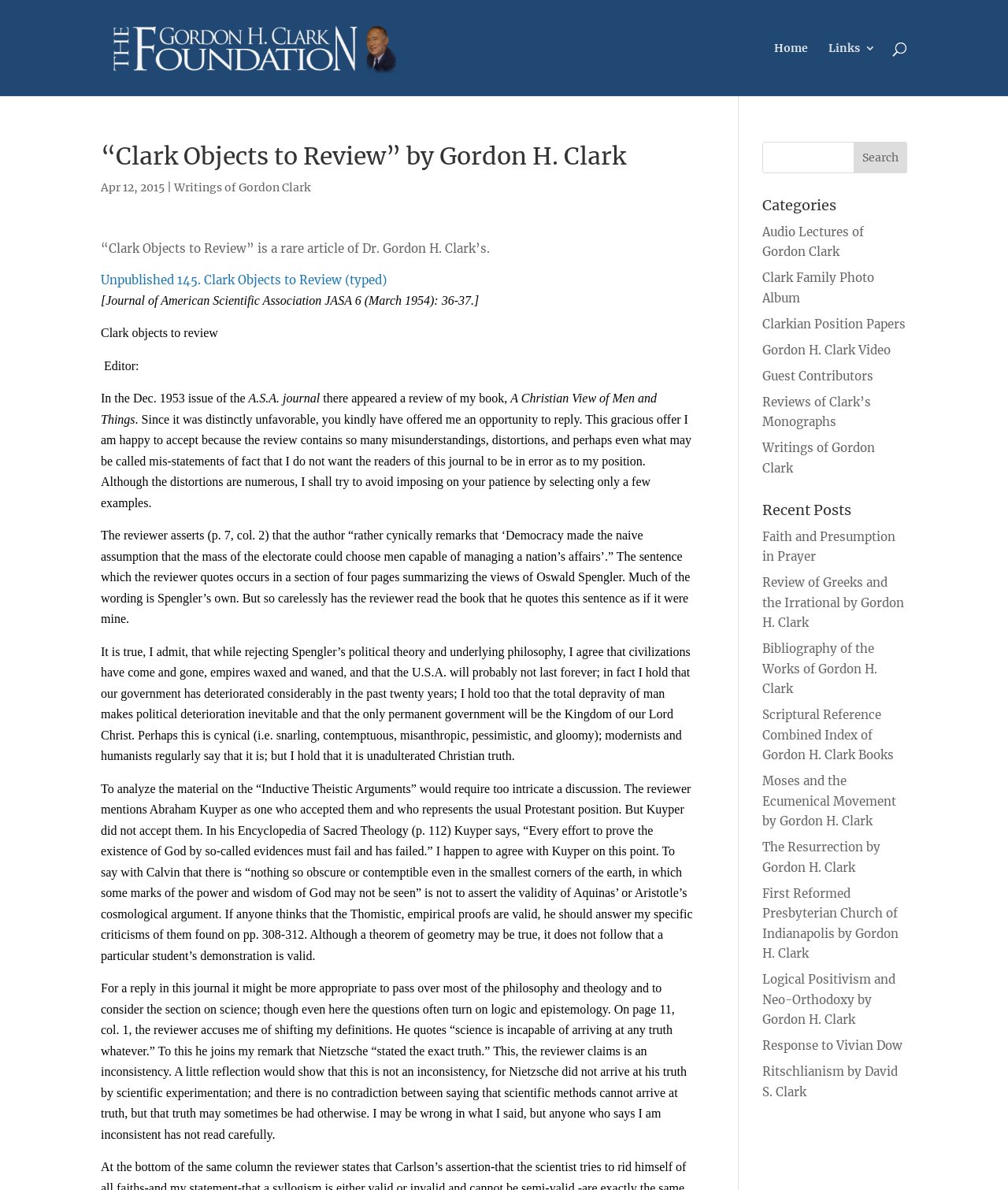What is the name of the journal where the review was published?
Give a one-word or short phrase answer based on the image.

Journal of American Scientific Association JASA